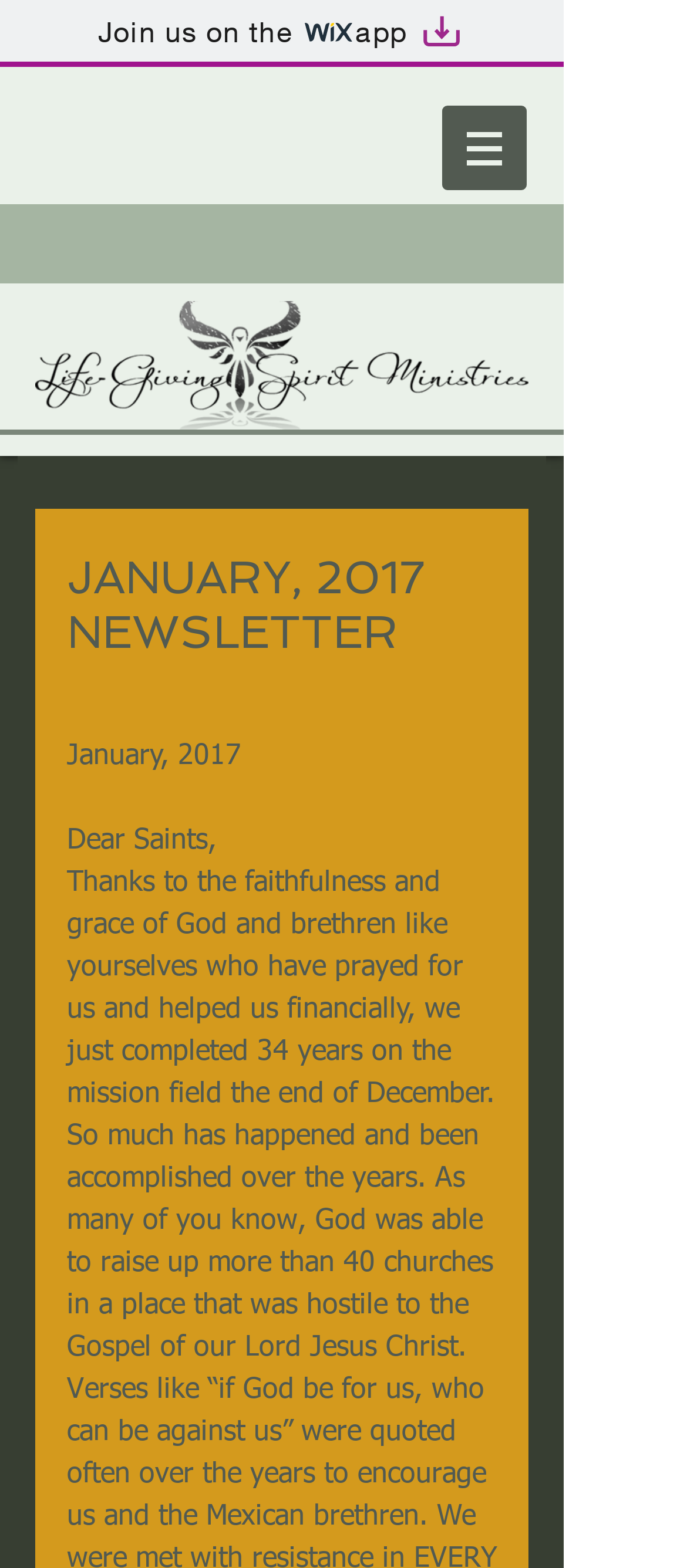Describe the entire webpage, focusing on both content and design.

The webpage appears to be a newsletter from January 2017. At the top-left corner, there is a link to "Join us on the wix app Artboard 1" accompanied by two small images, one of the Wix logo and another of Artboard 1. 

Below this link, there is a navigation menu labeled "Site" with a button that has a dropdown menu, indicated by an image of an arrow. This menu is not expanded by default.

The main content of the newsletter is headed by a large title "JANUARY, 2017 NEWSLETTER" which spans across the top half of the page. Below the title, there are two lines of text: "January, 2017" and "Dear Saints,". The text is centered and takes up a significant portion of the page.